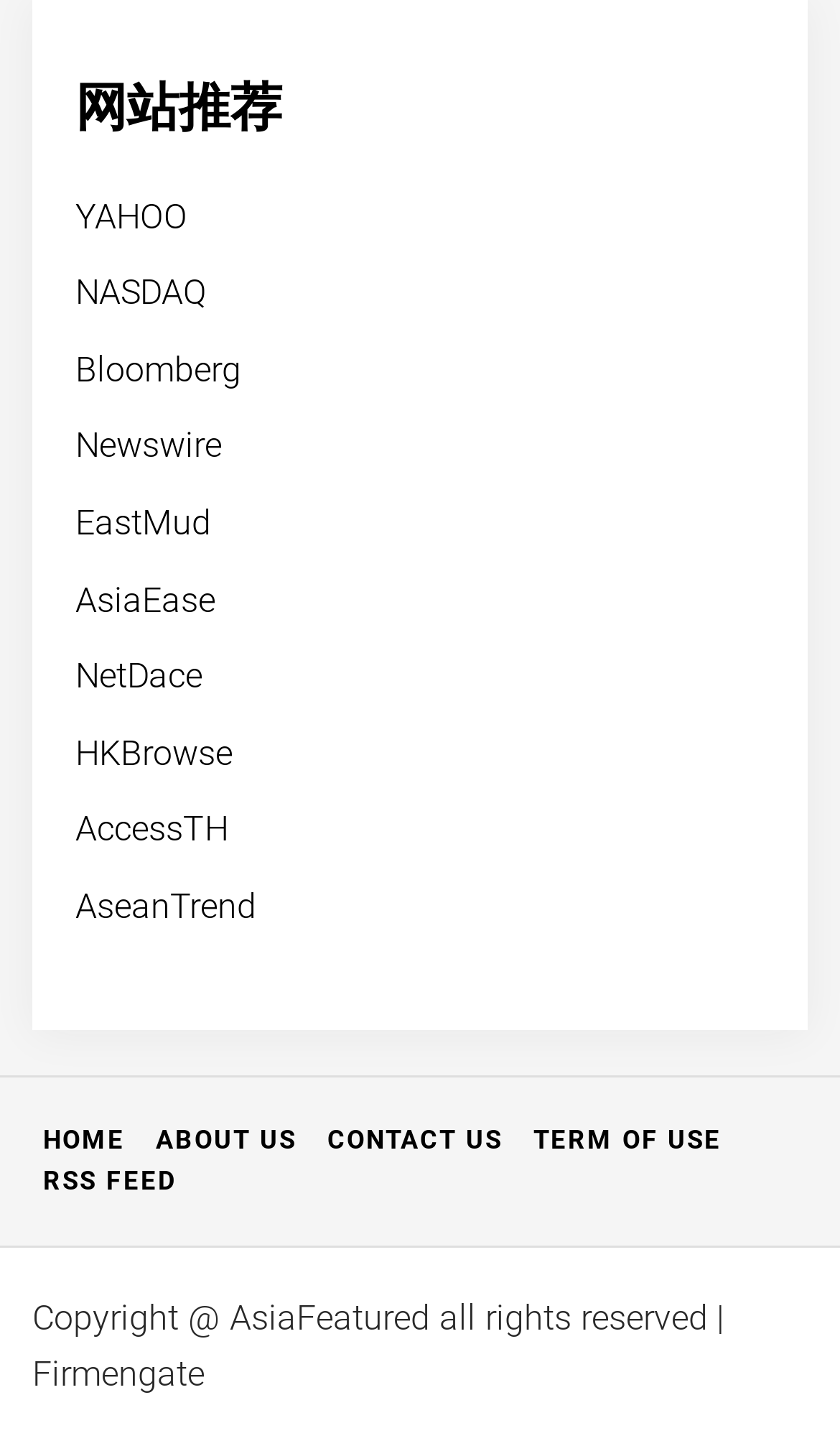What is the copyright information on the webpage?
Look at the image and respond with a one-word or short-phrase answer.

Copyright @ AsiaFeatured all rights reserved